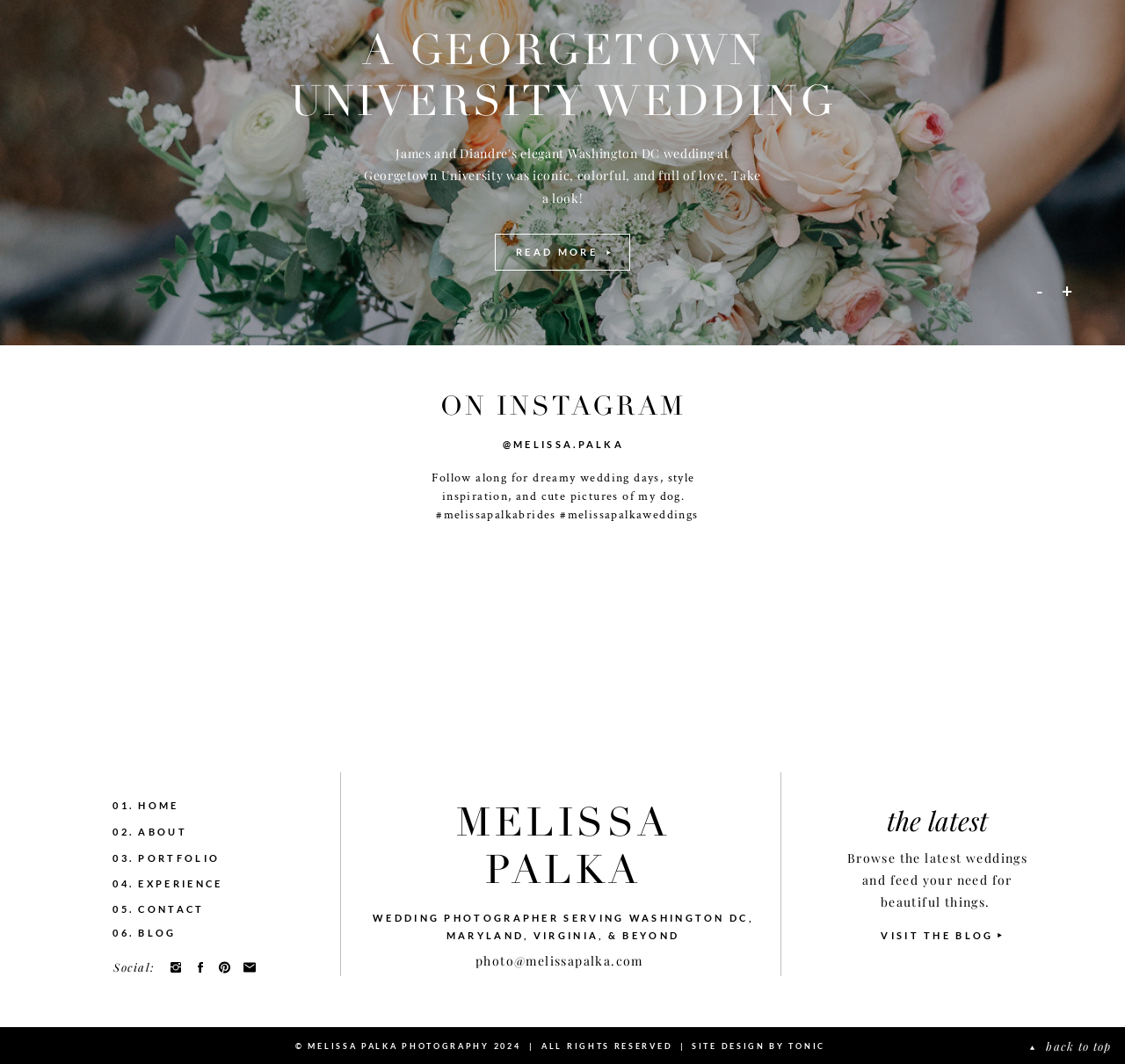What is the location of the wedding featured?
Give a detailed response to the question by analyzing the screenshot.

The location of the wedding is mentioned in the text 'A GEORGETOWN UNIVERSITY WEDDING' which is a heading on the page.